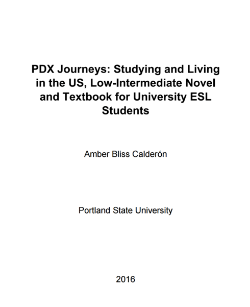Provide a comprehensive description of the image.

The image depicts the cover page of the educational resource titled "PDX Journeys: Studying and Living in the US, Low-Intermediate Novel and Textbook for University ESL Students." Authored by Amber Bliss Calderón, this textbook is published by Portland State University in 2016. The design features a clean, professional layout, with the title prominently displayed in bold at the top, underscoring its focus on supporting ESL students in their academic journey. The publication aims to facilitate learning and enhance understanding of life and education in the United States, making it a valuable resource for university-level English language learners.